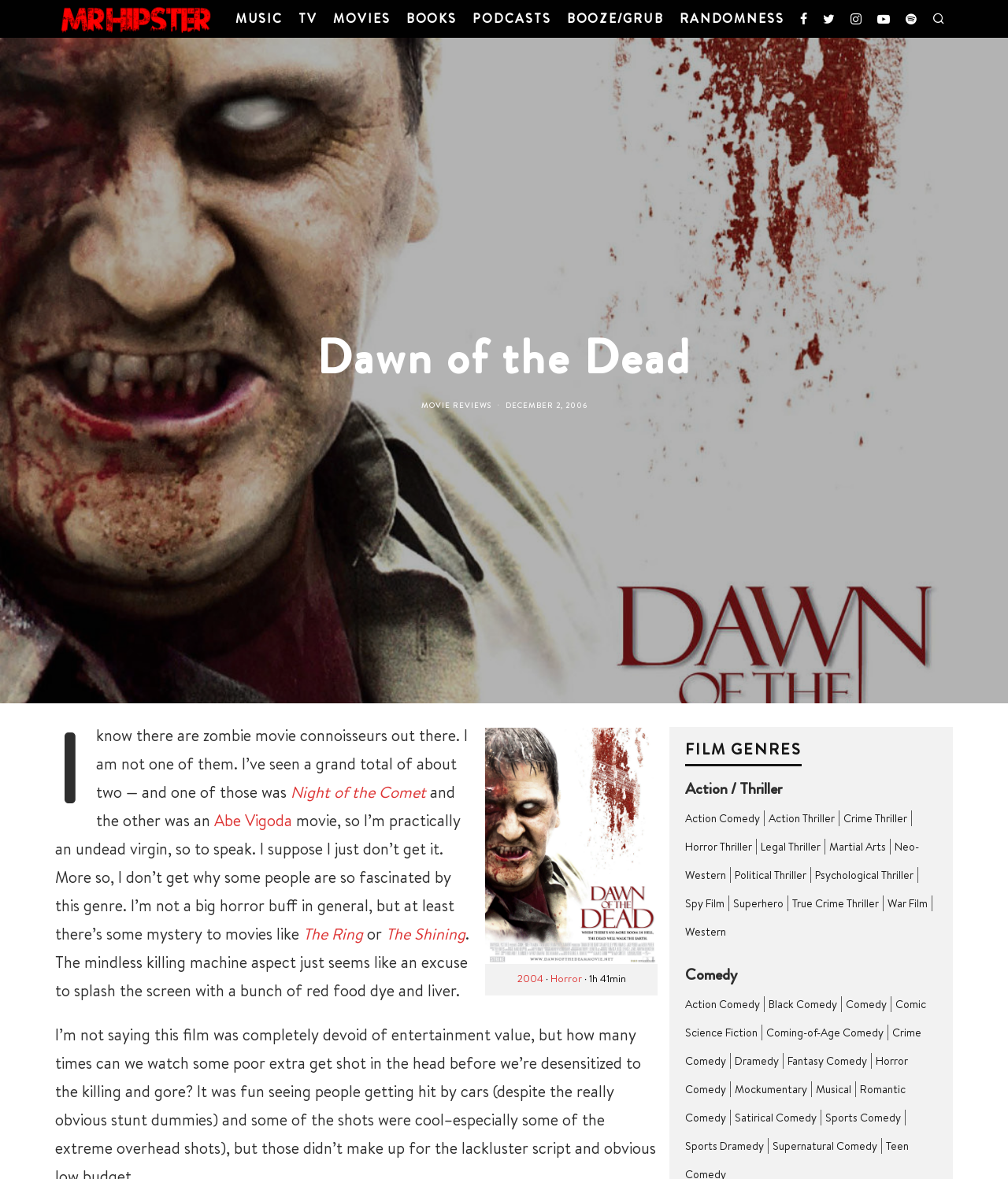What is the author's opinion on zombie movies?
Use the information from the screenshot to give a comprehensive response to the question.

The author's opinion on zombie movies can be inferred from the text, which states 'I don’t get why some people are so fascinated by this genre.' This suggests that the author doesn't understand the appeal of zombie movies.